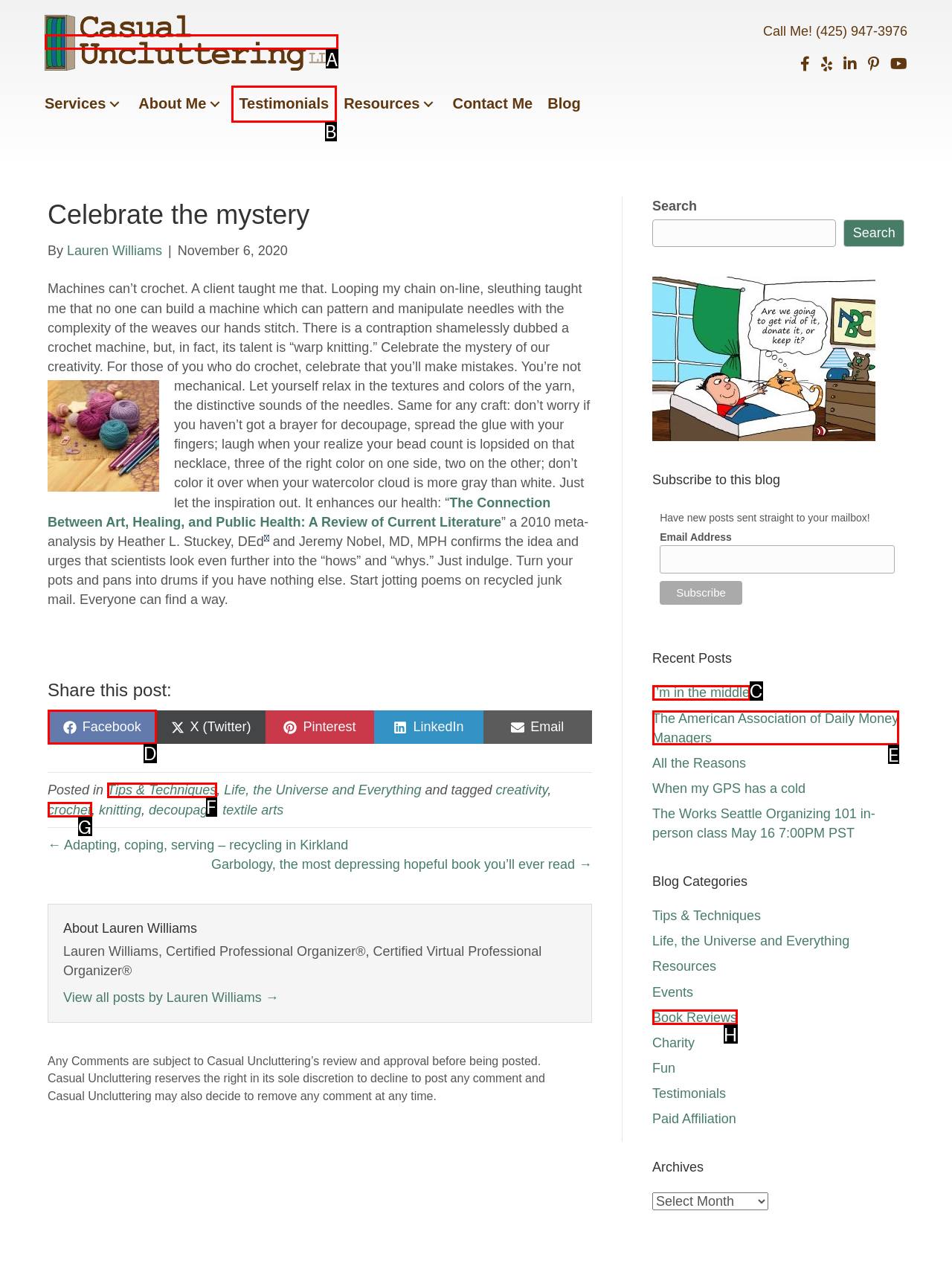Choose the letter that corresponds to the correct button to accomplish the task: Click the 'Return to the Casual Uncluttering homepage' link
Reply with the letter of the correct selection only.

A